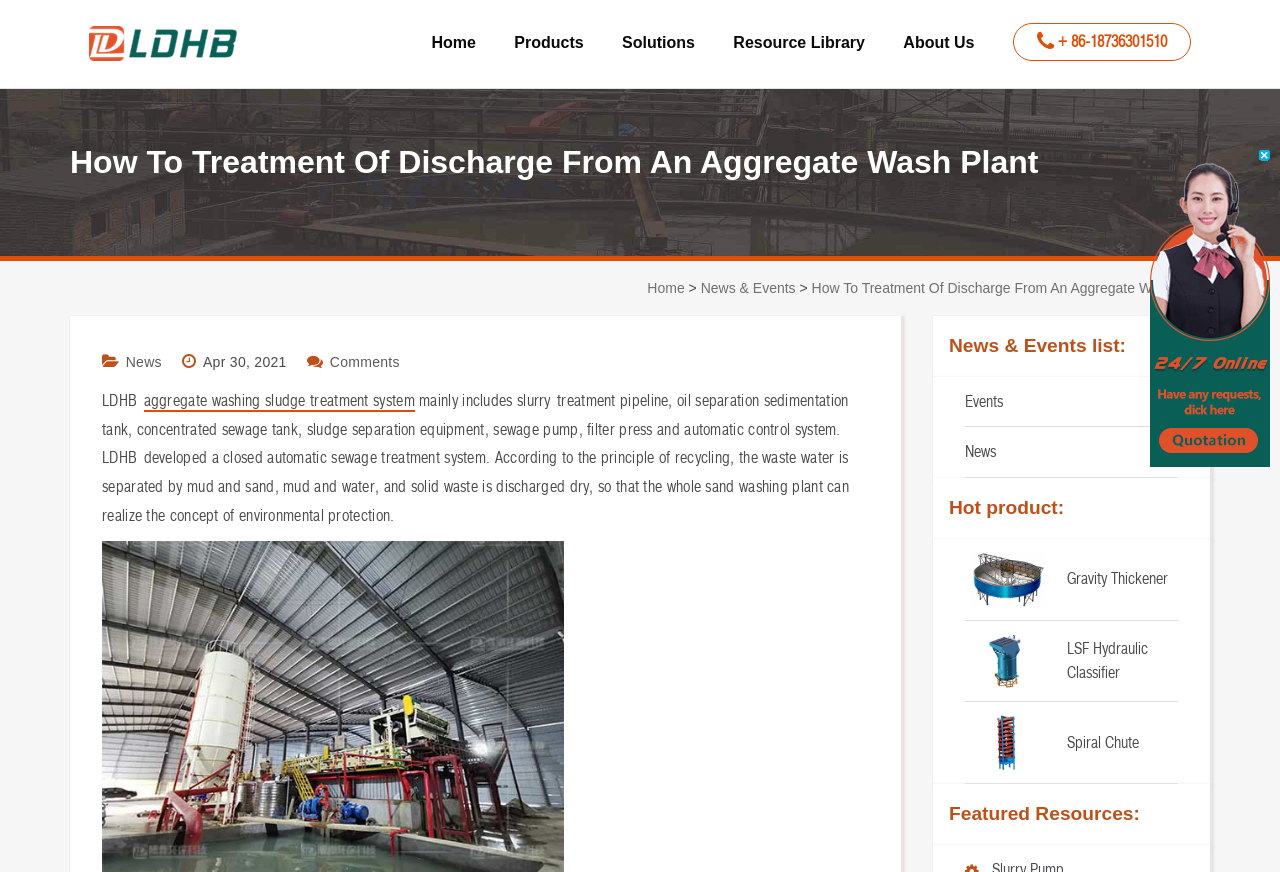Determine the bounding box coordinates for the area that should be clicked to carry out the following instruction: "View the news list".

[0.754, 0.507, 0.778, 0.529]